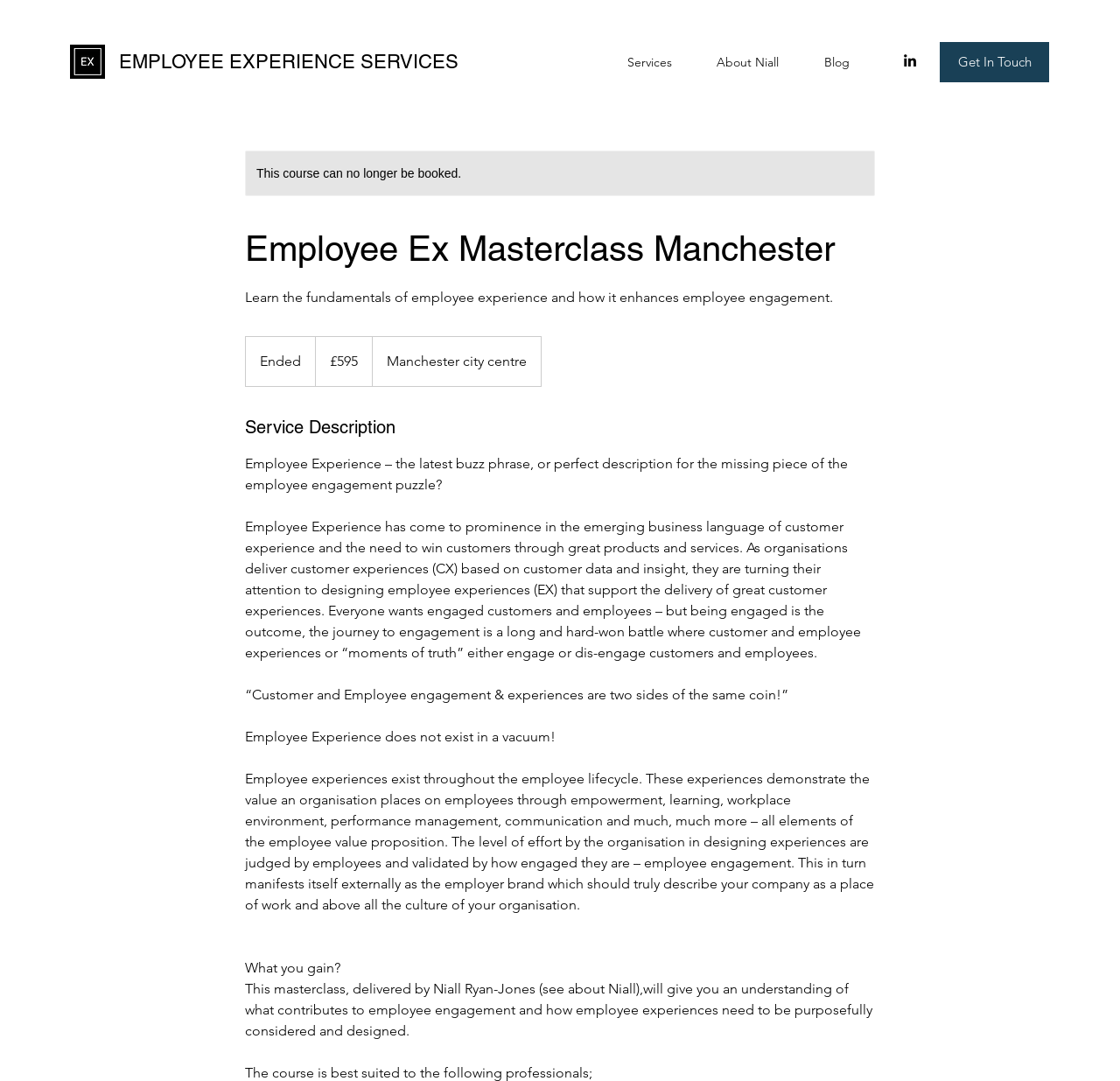Respond to the question with just a single word or phrase: 
What is the text of the navigation menu item?

Site